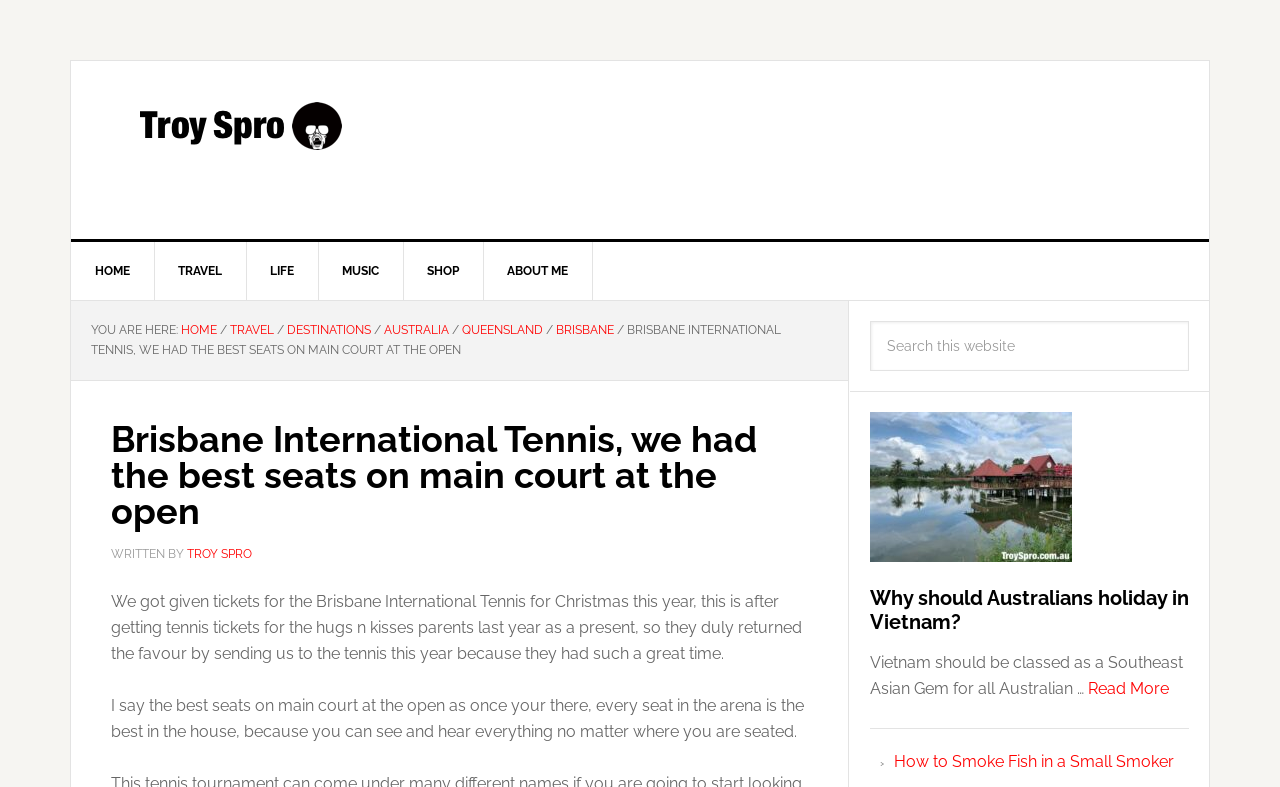Identify the bounding box coordinates of the clickable region to carry out the given instruction: "Click on the 'HOME' link".

[0.055, 0.307, 0.121, 0.381]